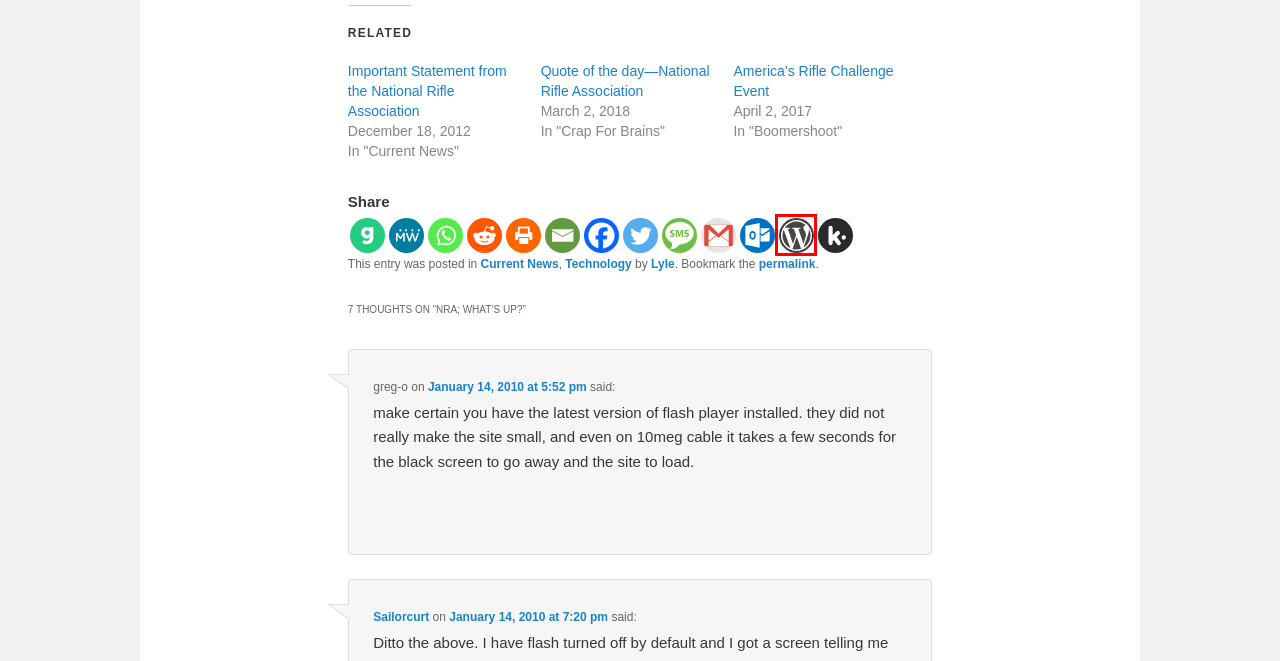You are provided with a screenshot of a webpage containing a red rectangle bounding box. Identify the webpage description that best matches the new webpage after the element in the bounding box is clicked. Here are the potential descriptions:
A. Current News | The View From North Central Idaho
B. Log In ‹ The View From North Central Idaho — WordPress
C. Quote of the day—National Rifle Association | The View From North Central Idaho
D. Technology | The View From North Central Idaho
E. Quote of the day–Dave Workman | The View From North Central Idaho
F. Important Statement from the National Rifle Association | The View From North Central Idaho
G. Your request has been blocked. This could be
                        due to several reasons.
H. America’s Rifle Challenge Event | The View From North Central Idaho

B